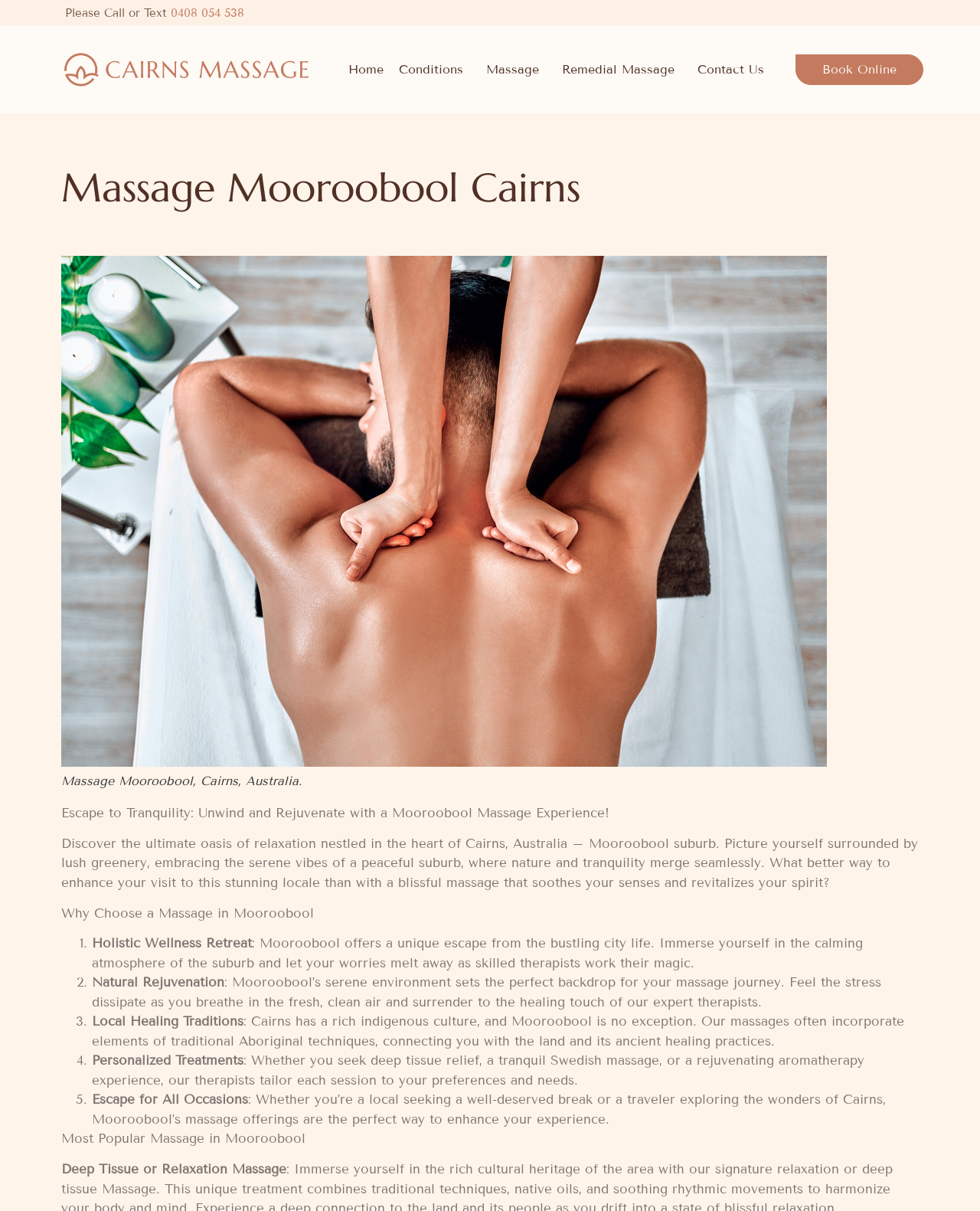Please identify the bounding box coordinates of the clickable region that I should interact with to perform the following instruction: "Visit the home page". The coordinates should be expressed as four float numbers between 0 and 1, i.e., [left, top, right, bottom].

[0.356, 0.043, 0.392, 0.072]